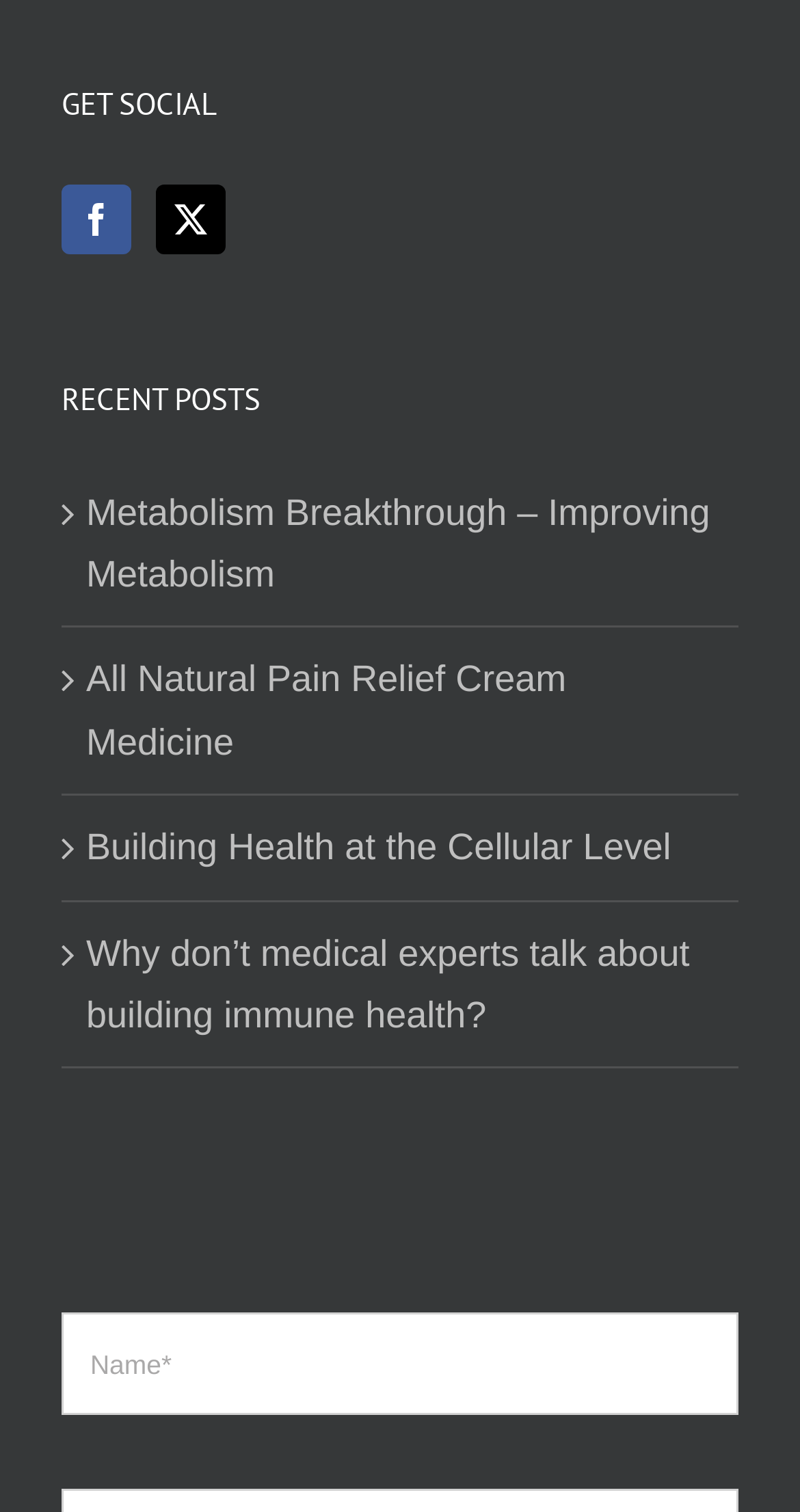What is the second recent post about?
Using the image, elaborate on the answer with as much detail as possible.

The second recent post is about 'All Natural Pain Relief Cream Medicine', which is indicated by the link ' All Natural Pain Relief Cream Medicine' with a bounding box coordinate of [0.108, 0.429, 0.897, 0.512].